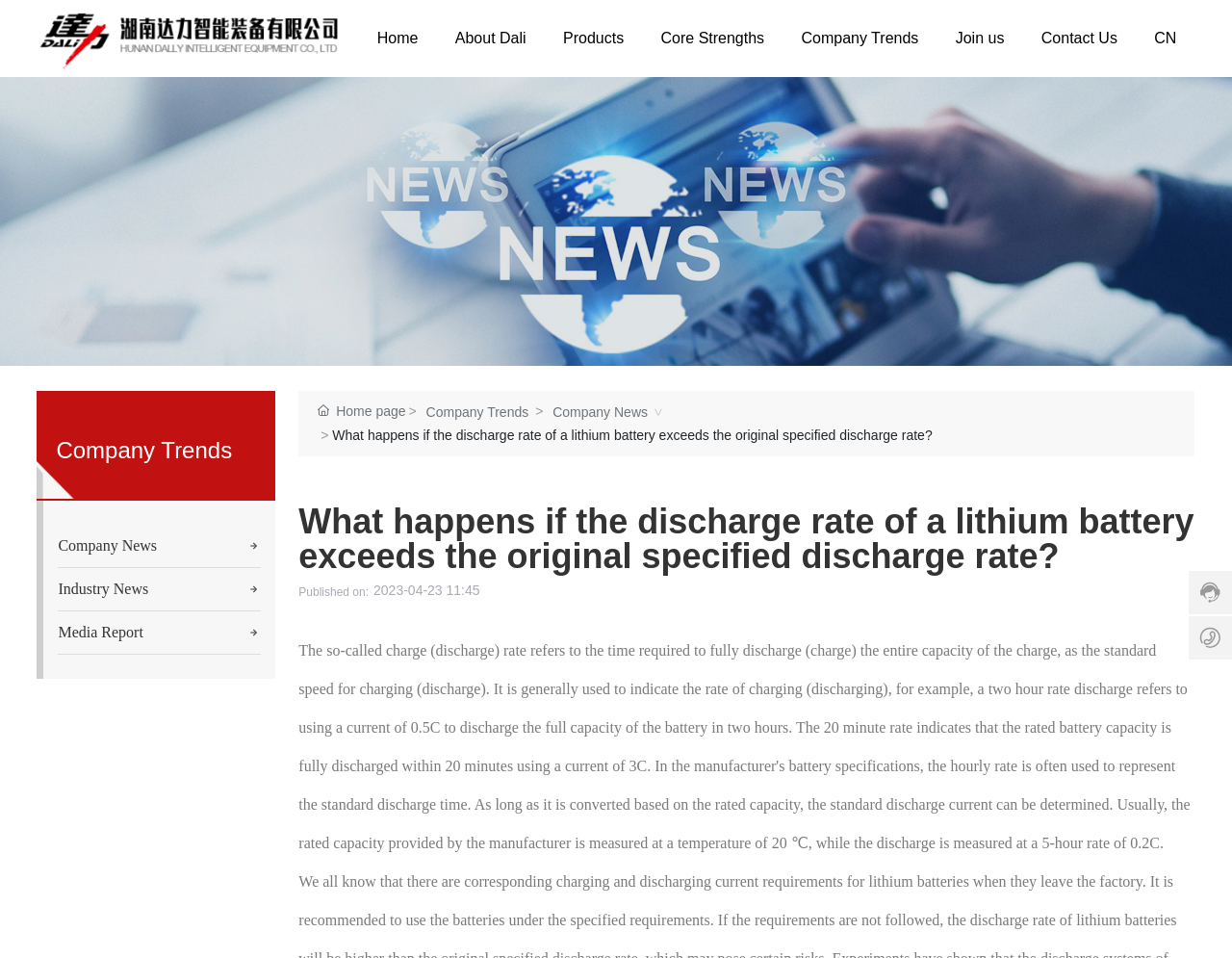Can you specify the bounding box coordinates for the region that should be clicked to fulfill this instruction: "Go to About Dali page".

[0.354, 0.0, 0.442, 0.08]